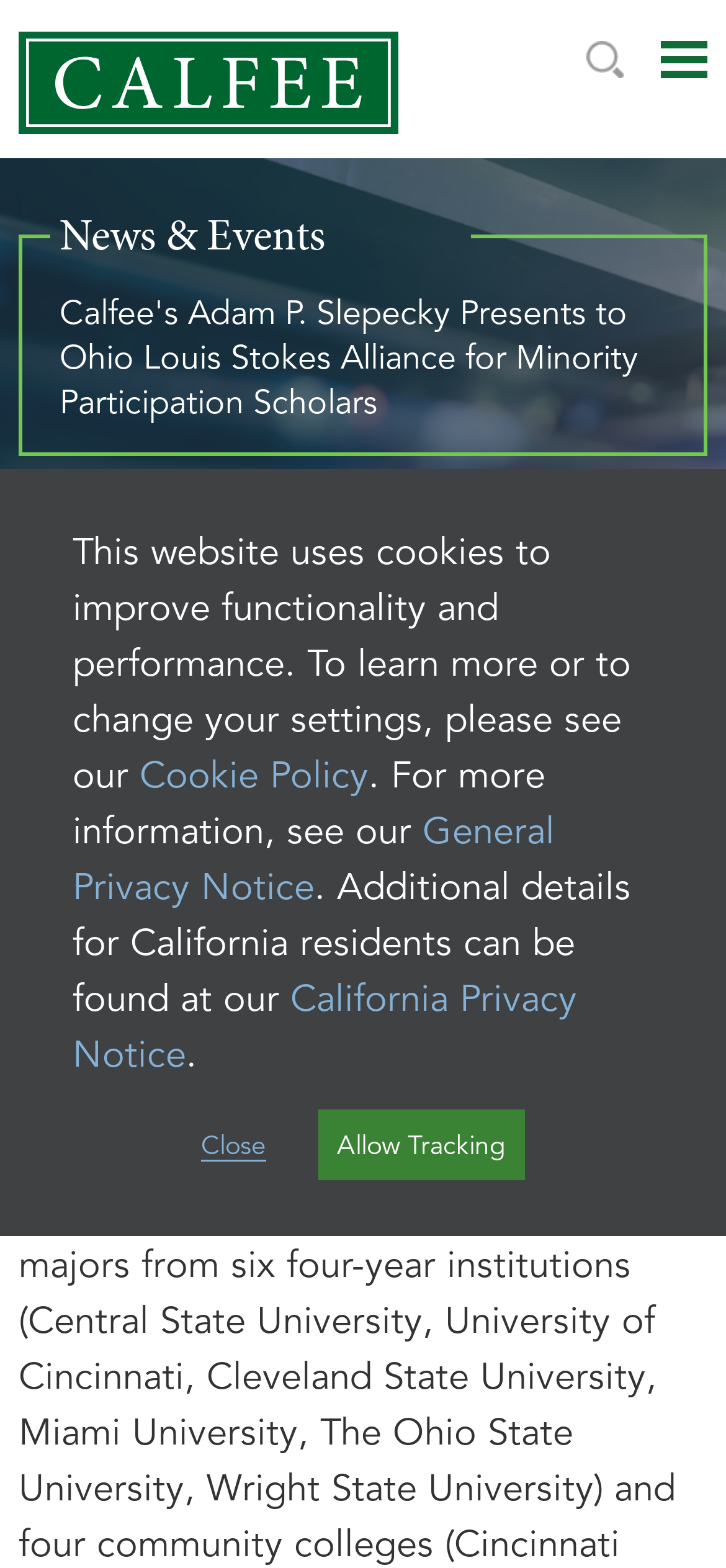What is the practice group that Adam P. Slepecky is part of?
Could you please answer the question thoroughly and with as much detail as possible?

The practice group that Adam P. Slepecky is part of can be found in the paragraph describing the event, where it is mentioned that he is part of the Intellectual Property practice group.